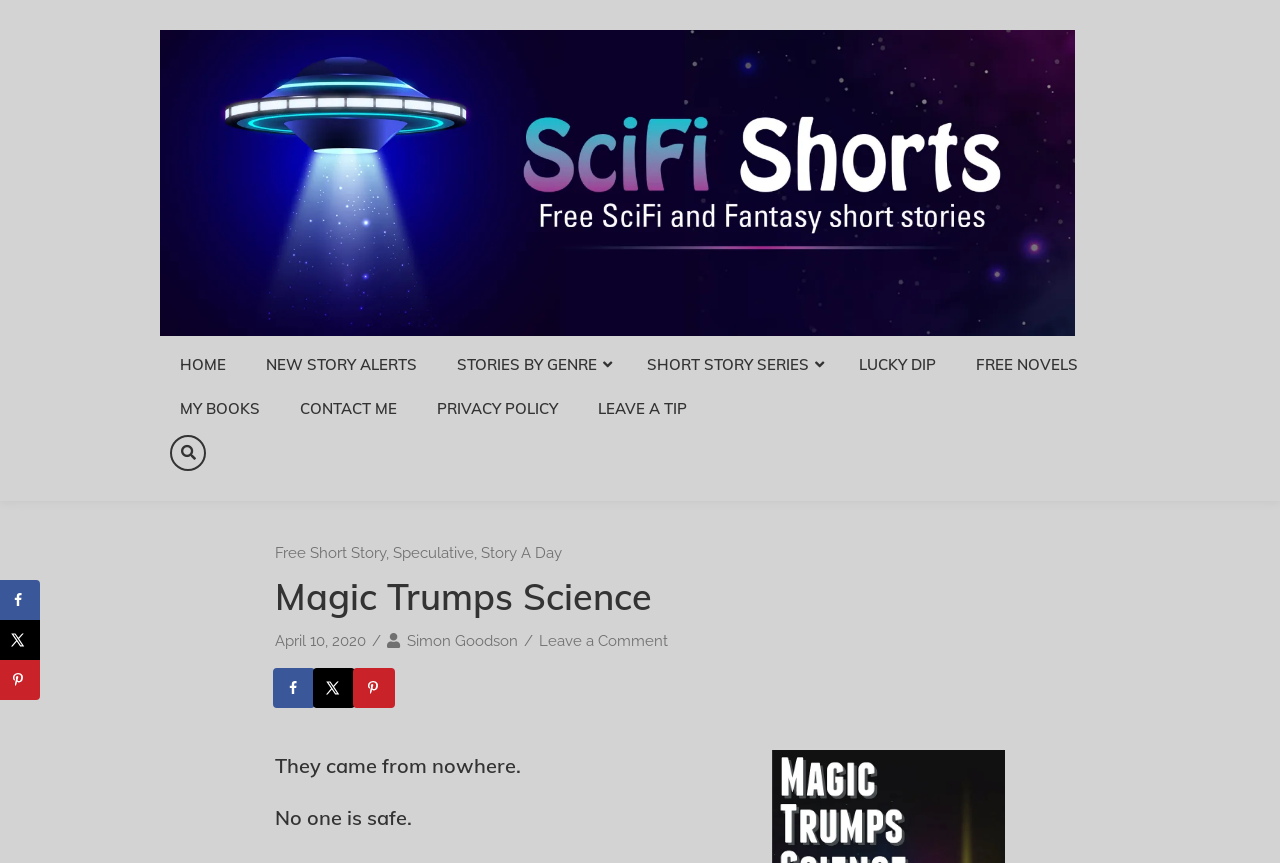Provide the bounding box coordinates of the UI element that matches the description: "Speculative".

[0.307, 0.631, 0.37, 0.652]